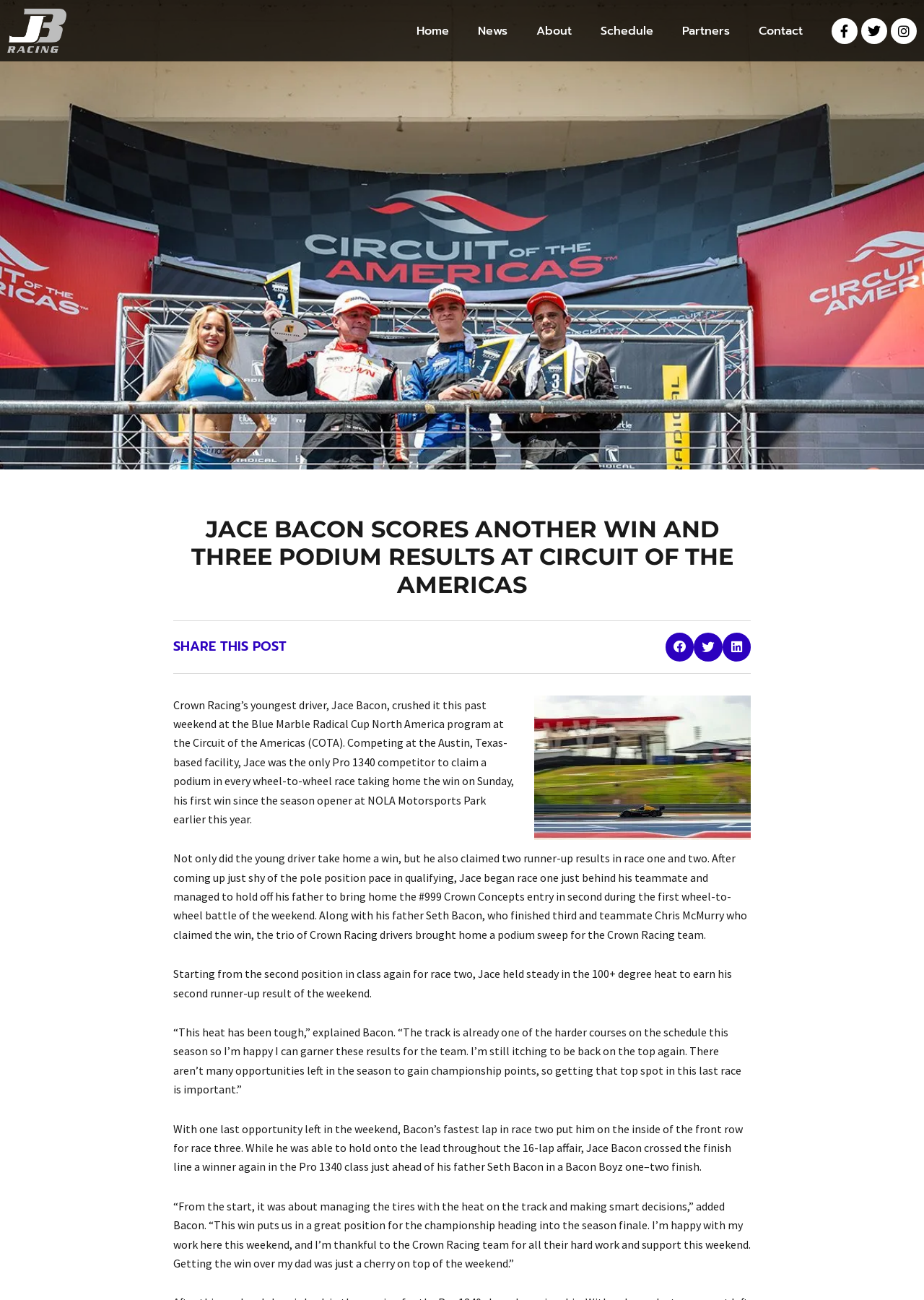Identify the bounding box of the UI element that matches this description: "Facebook-f".

[0.9, 0.014, 0.928, 0.034]